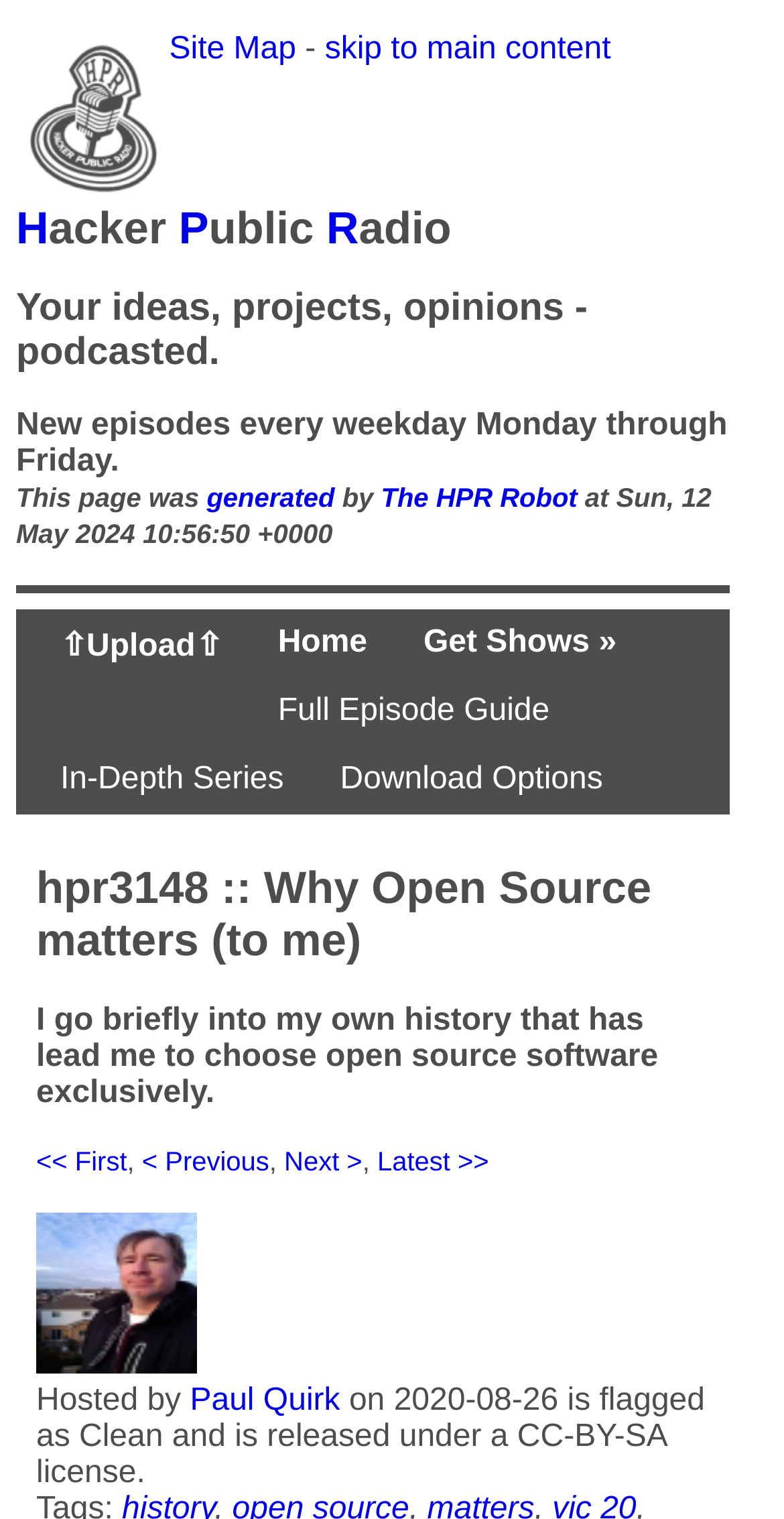Please find the bounding box coordinates of the element that you should click to achieve the following instruction: "Upload a new episode". The coordinates should be presented as four float numbers between 0 and 1: [left, top, right, bottom].

[0.077, 0.412, 0.283, 0.438]